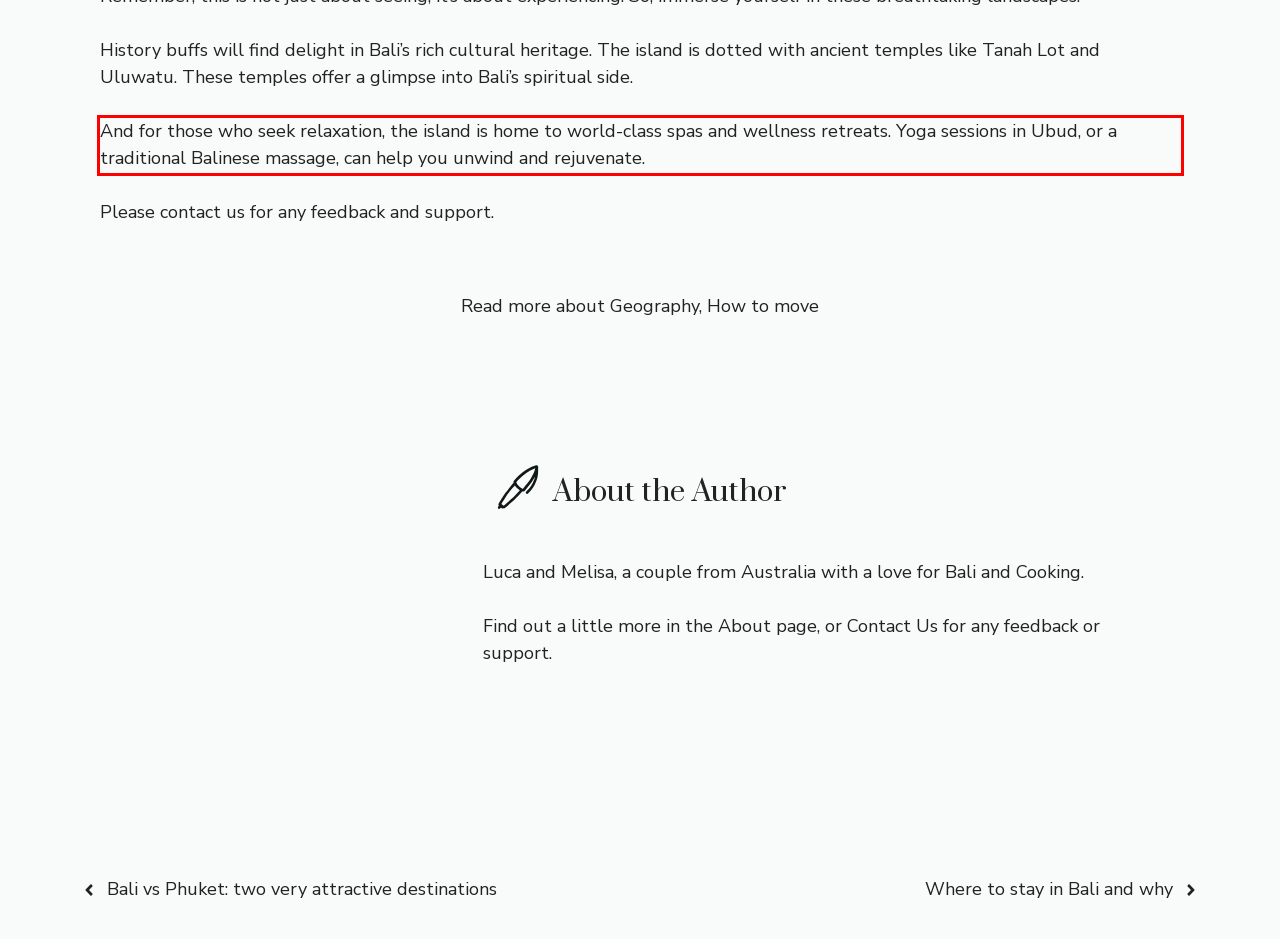Within the provided webpage screenshot, find the red rectangle bounding box and perform OCR to obtain the text content.

And for those who seek relaxation, the island is home to world-class spas and wellness retreats. Yoga sessions in Ubud, or a traditional Balinese massage, can help you unwind and rejuvenate.